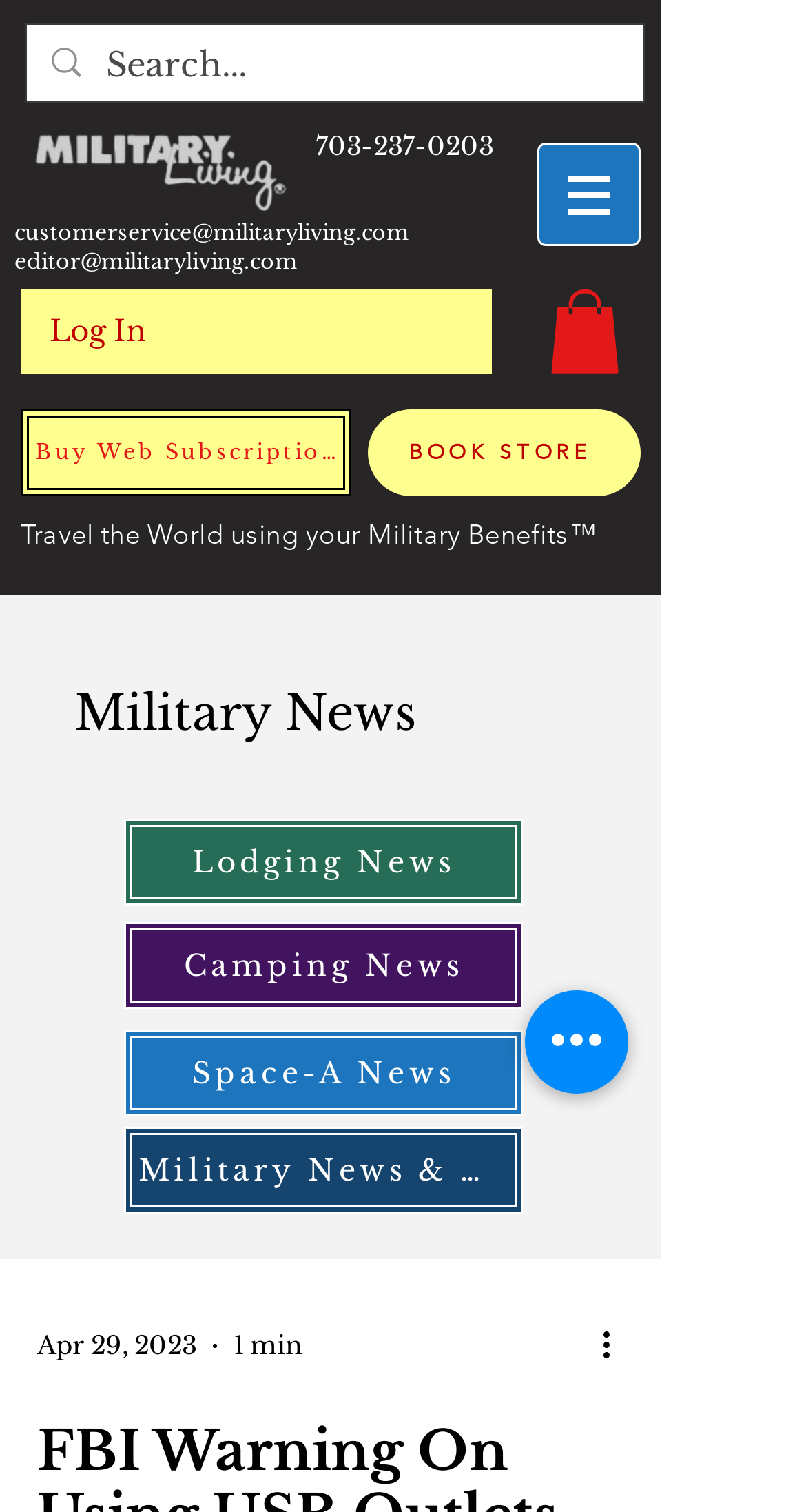What is the button below the 'Military News' heading?
Based on the screenshot, provide your answer in one word or phrase.

More actions